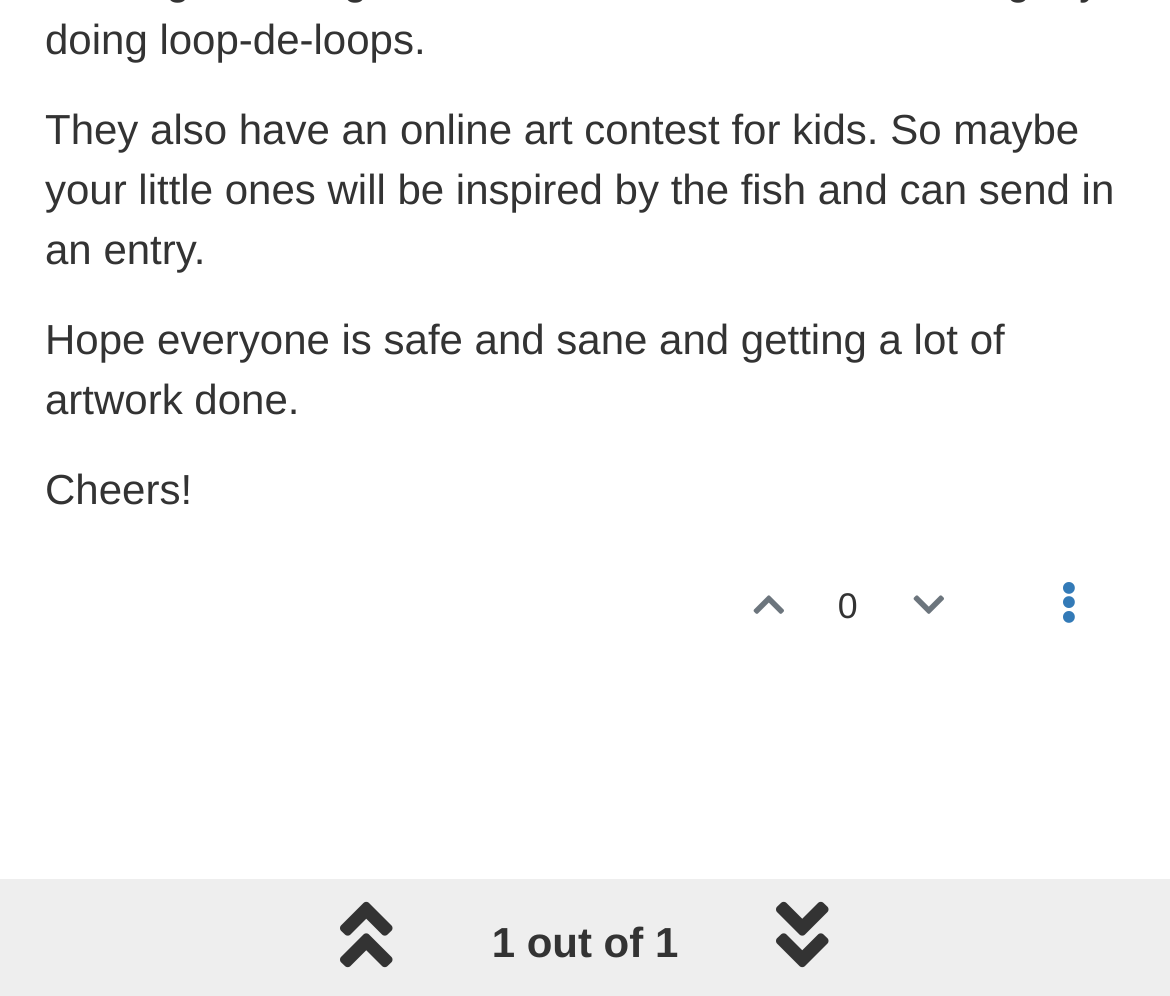Bounding box coordinates should be provided in the format (top-left x, top-left y, bottom-right x, bottom-right y) with all values between 0 and 1. Identify the bounding box for this UI element: parent_node: 0

[0.618, 0.554, 0.695, 0.665]